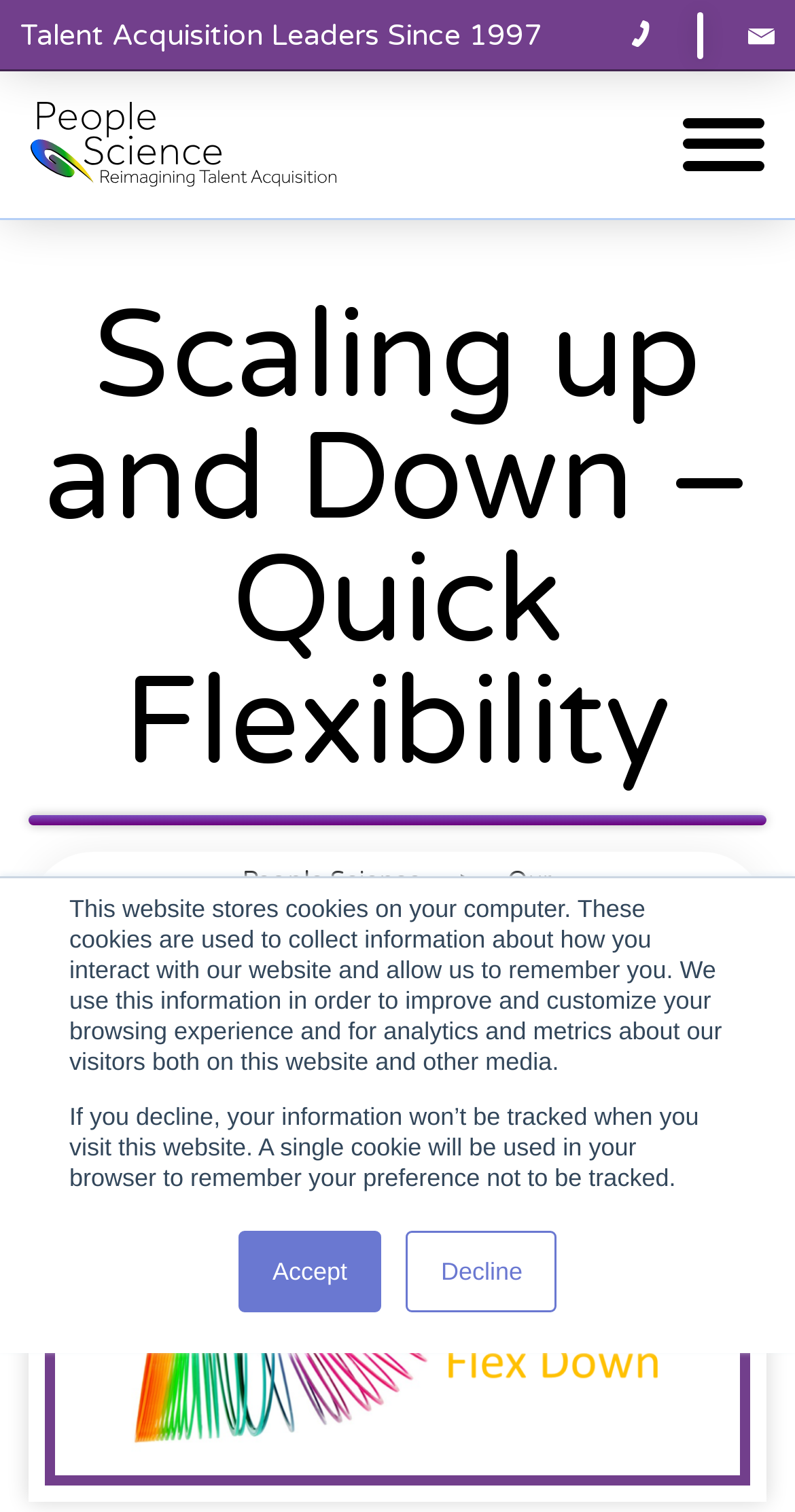Determine the heading of the webpage and extract its text content.

Scaling up and Down –Quick Flexibility